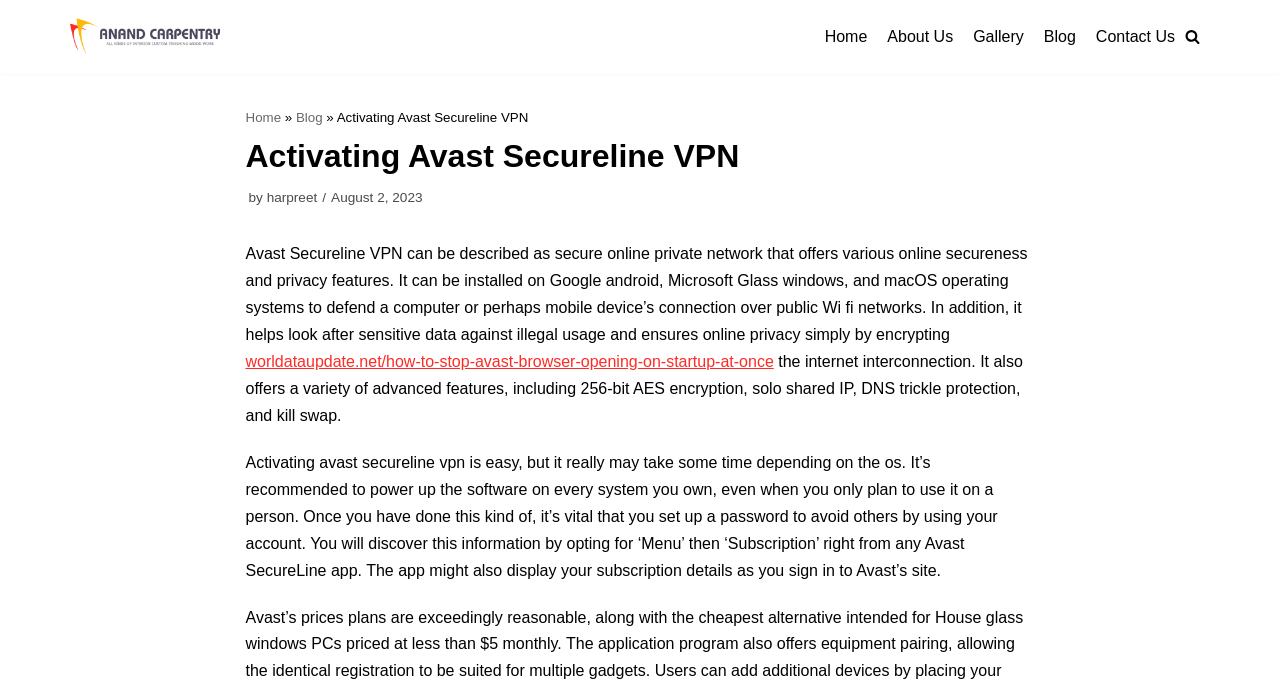Based on the image, provide a detailed and complete answer to the question: 
What is the recommended practice for using Avast SecureLine VPN?

According to the webpage, it's recommended to power up the Avast SecureLine VPN software on every system you own, even if you only plan to use it on one. This ensures that your online privacy and security are protected across all your devices.